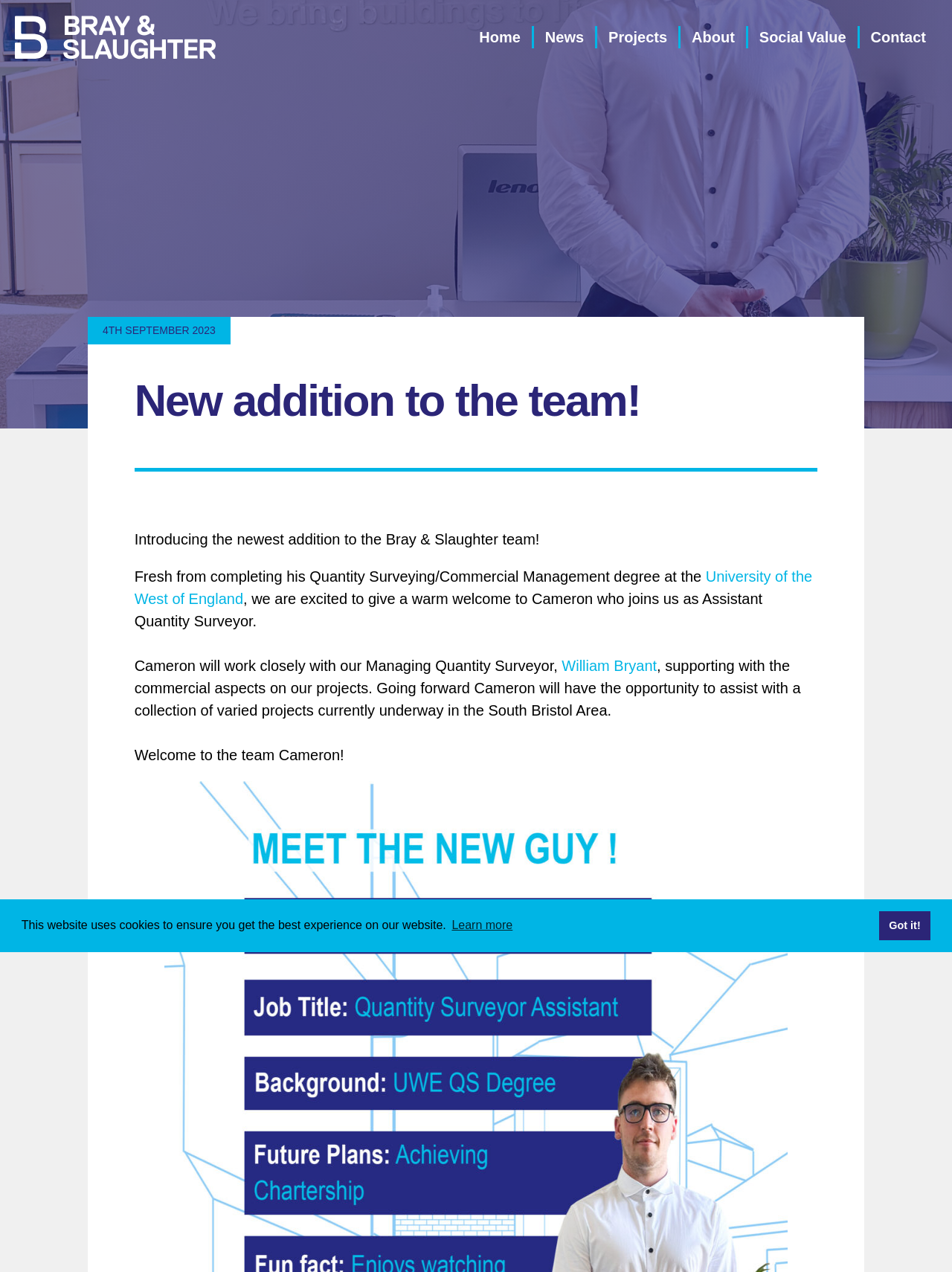What is Cameron's role in the company?
Using the image as a reference, answer the question in detail.

I found the information about Cameron's role in the company by reading the static text elements on the webpage. Specifically, the text 'we are excited to give a warm welcome to Cameron who joins us as Assistant Quantity Surveyor' with bounding box coordinates [0.141, 0.464, 0.801, 0.495] indicates that Cameron's role is Assistant Quantity Surveyor.